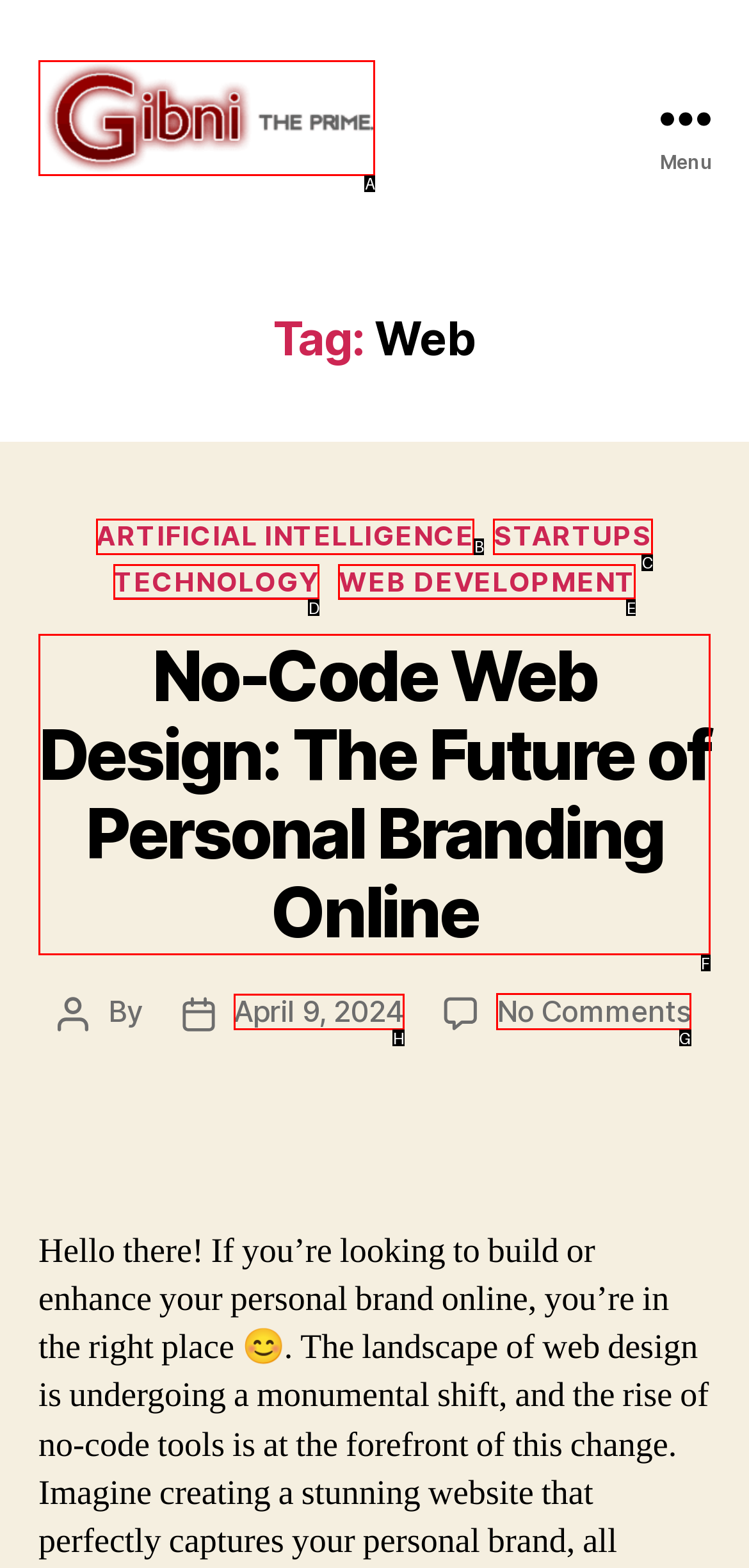To execute the task: Check the post date, which one of the highlighted HTML elements should be clicked? Answer with the option's letter from the choices provided.

H